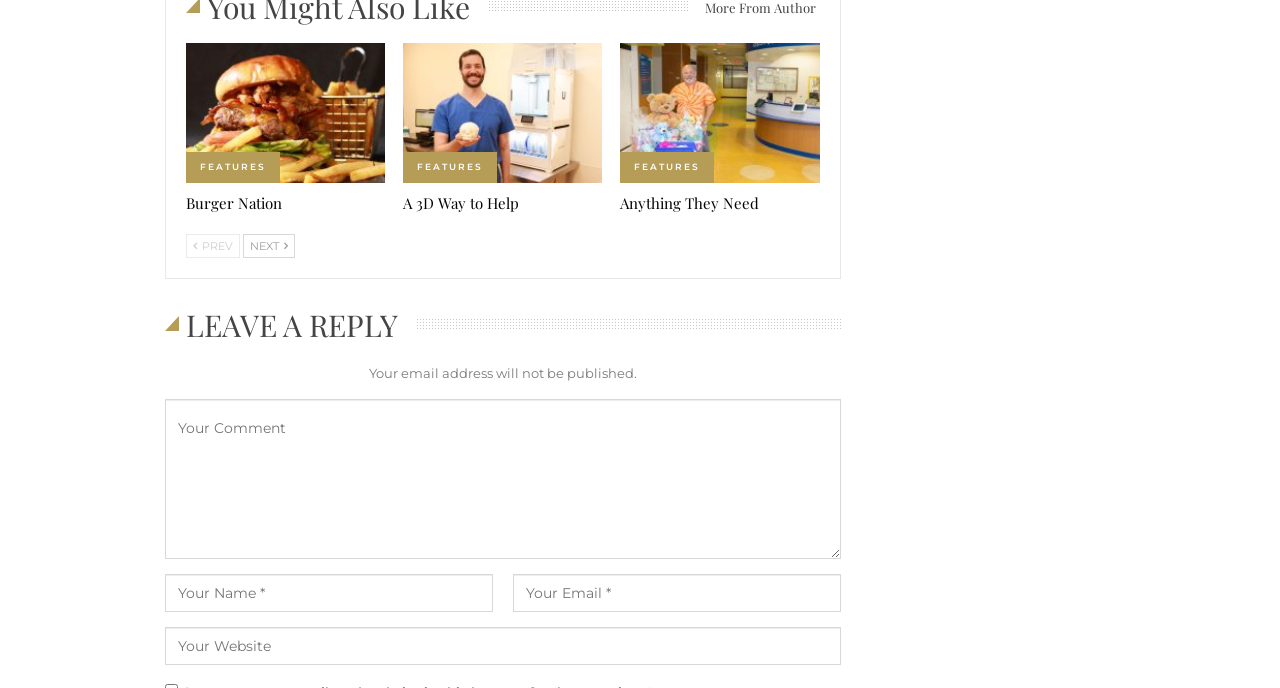What is the first link on the webpage?
Based on the visual, give a brief answer using one word or a short phrase.

You Might Also Like